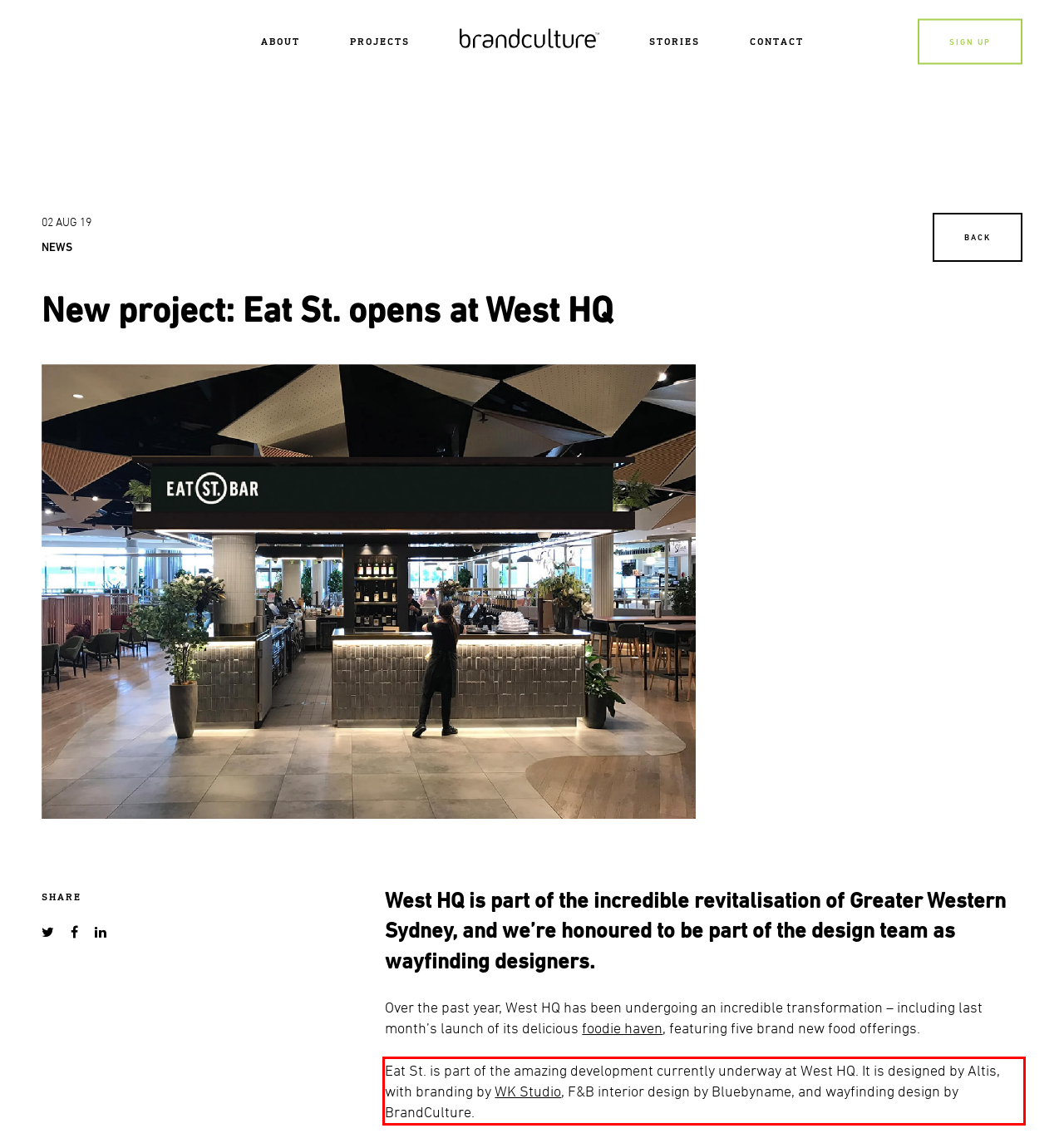Given the screenshot of a webpage, identify the red rectangle bounding box and recognize the text content inside it, generating the extracted text.

Eat St. is part of the amazing development currently underway at West HQ. It is designed by Altis, with branding by WK Studio, F&B interior design by Bluebyname, and wayfinding design by BrandCulture.